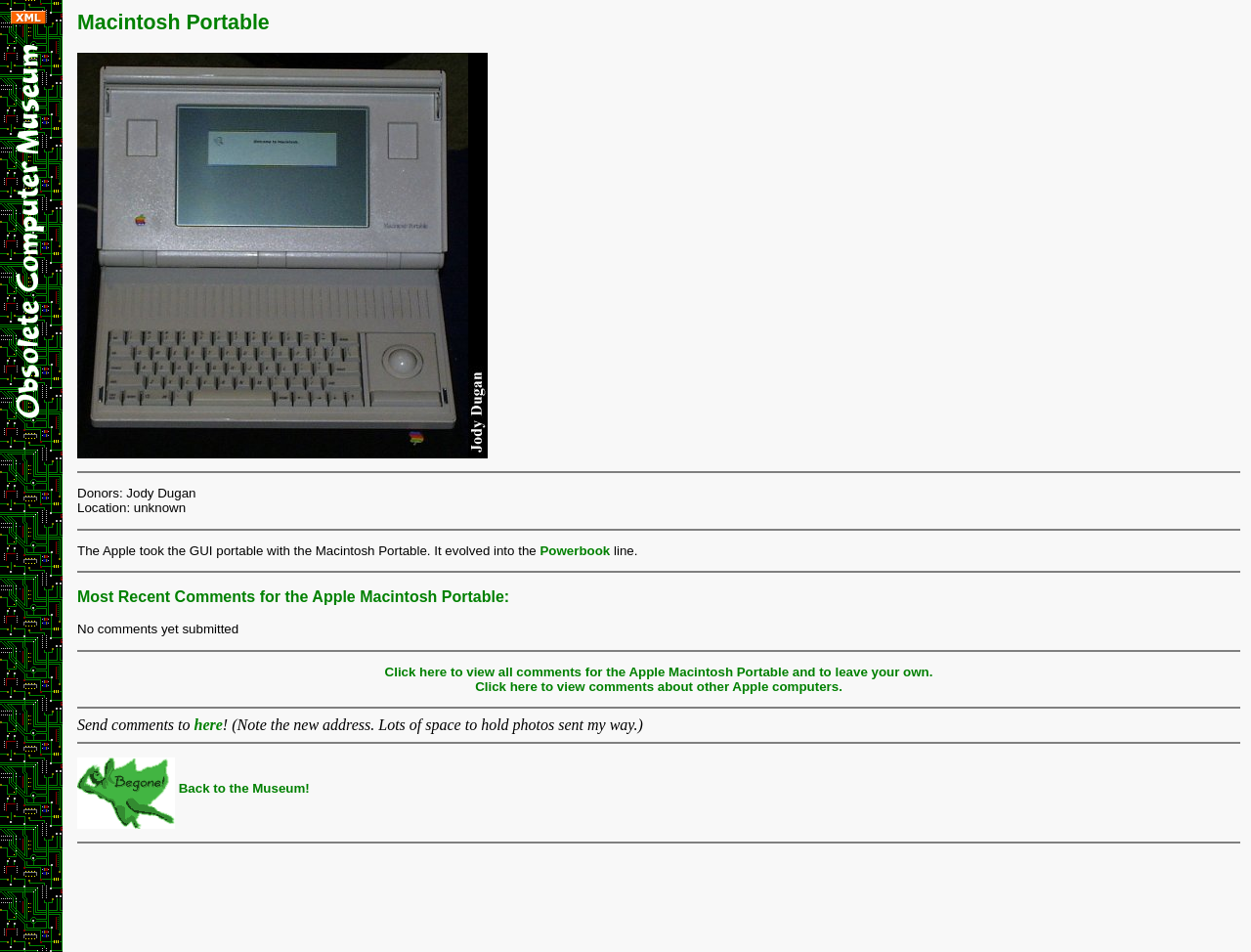Using the provided element description, identify the bounding box coordinates as (top-left x, top-left y, bottom-right x, bottom-right y). Ensure all values are between 0 and 1. Description: here

[0.155, 0.753, 0.178, 0.77]